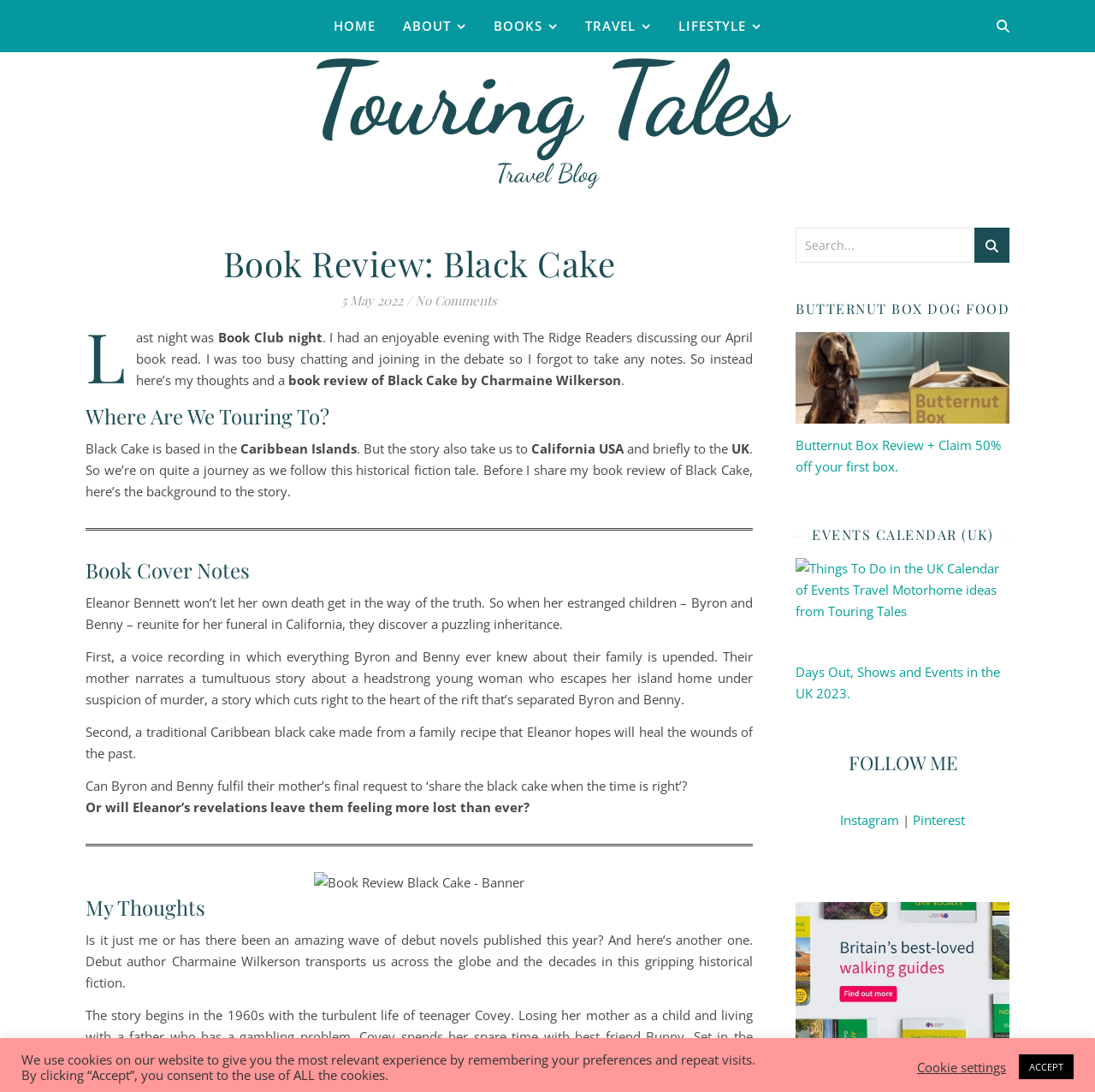What is the title of the book being reviewed?
Based on the image, provide your answer in one word or phrase.

Black Cake